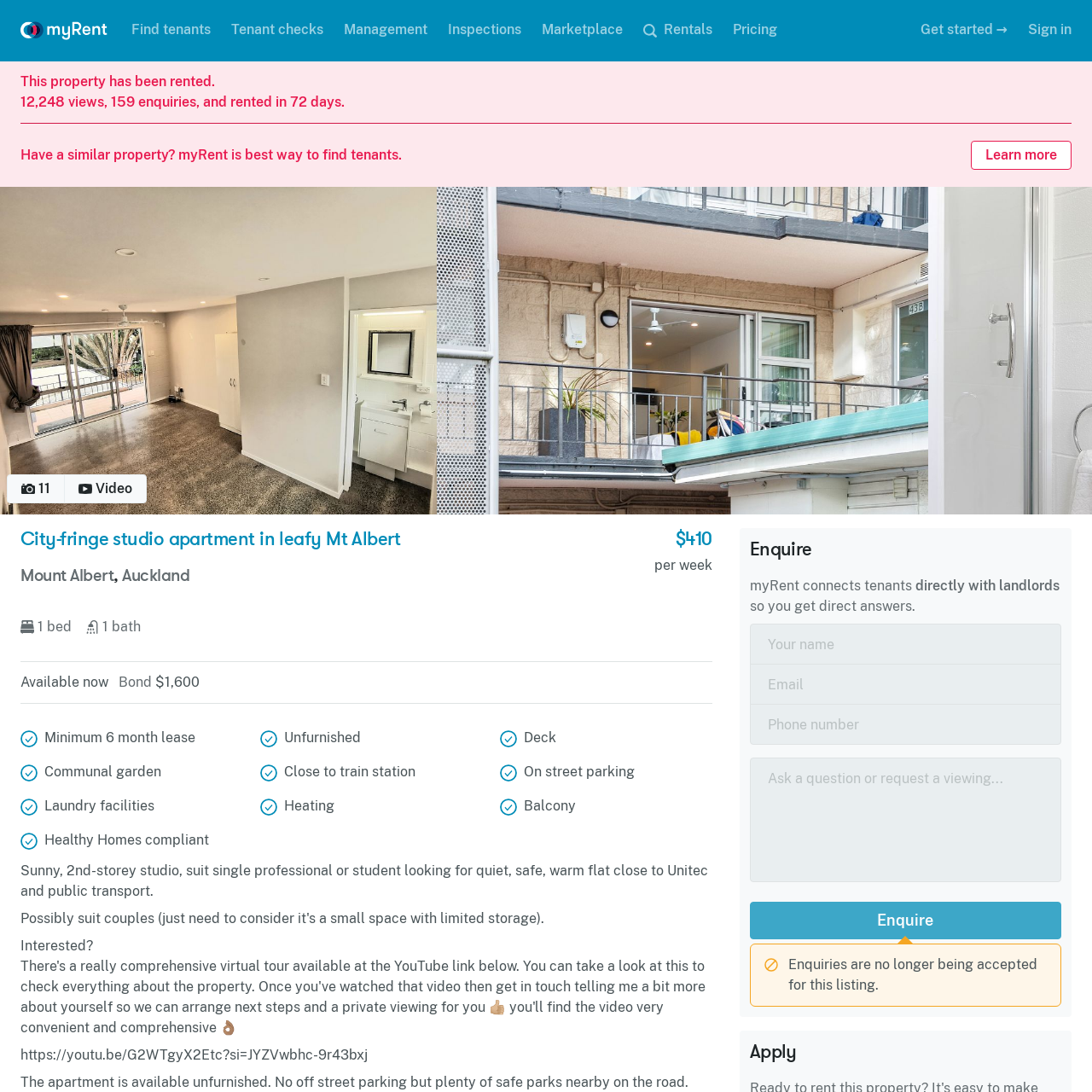View the portion of the image within the red bounding box and answer this question using a single word or phrase:
How many bedrooms does the apartment have?

1